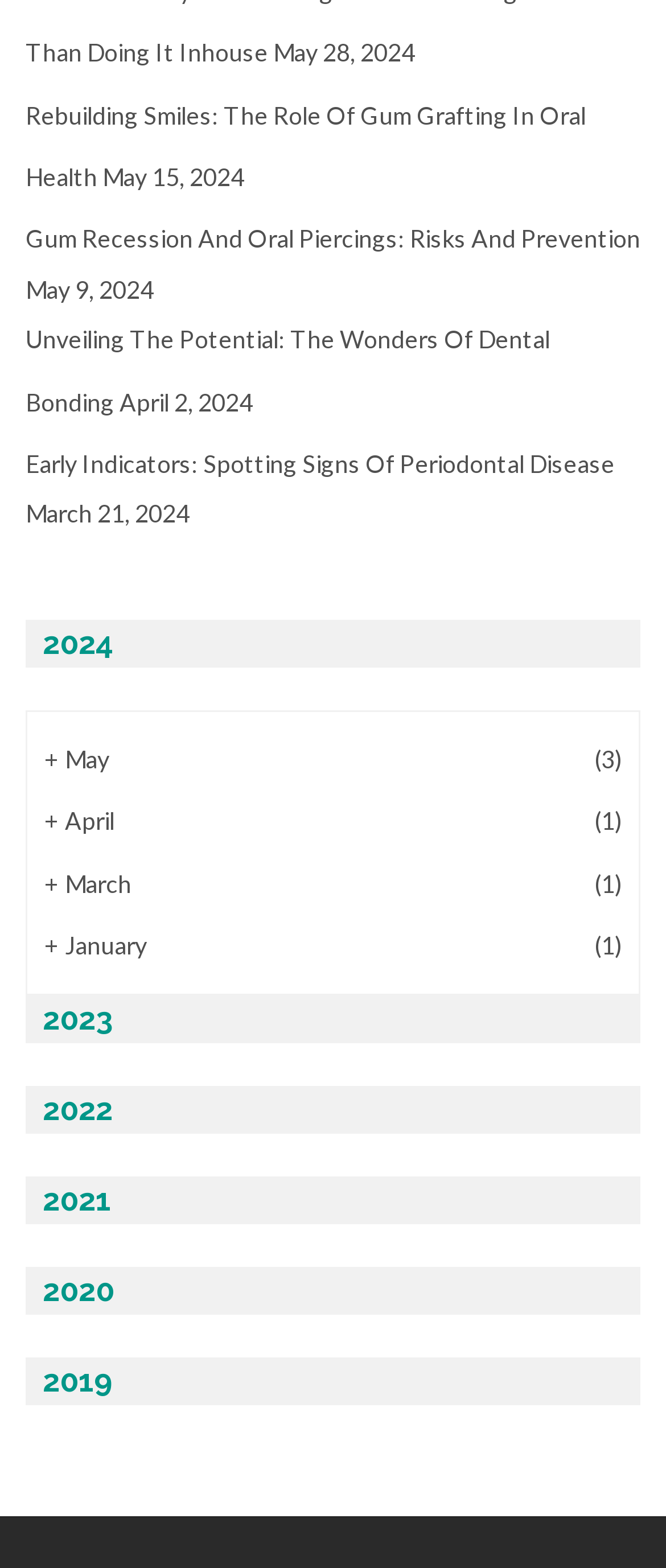What is the purpose of the links with '+' symbols?
Refer to the image and provide a detailed answer to the question.

I analyzed the link elements with '+' symbols and found that they are used to filter articles by month, such as '+ May (3)' or '+ April (1)', indicating the number of articles published in that month.